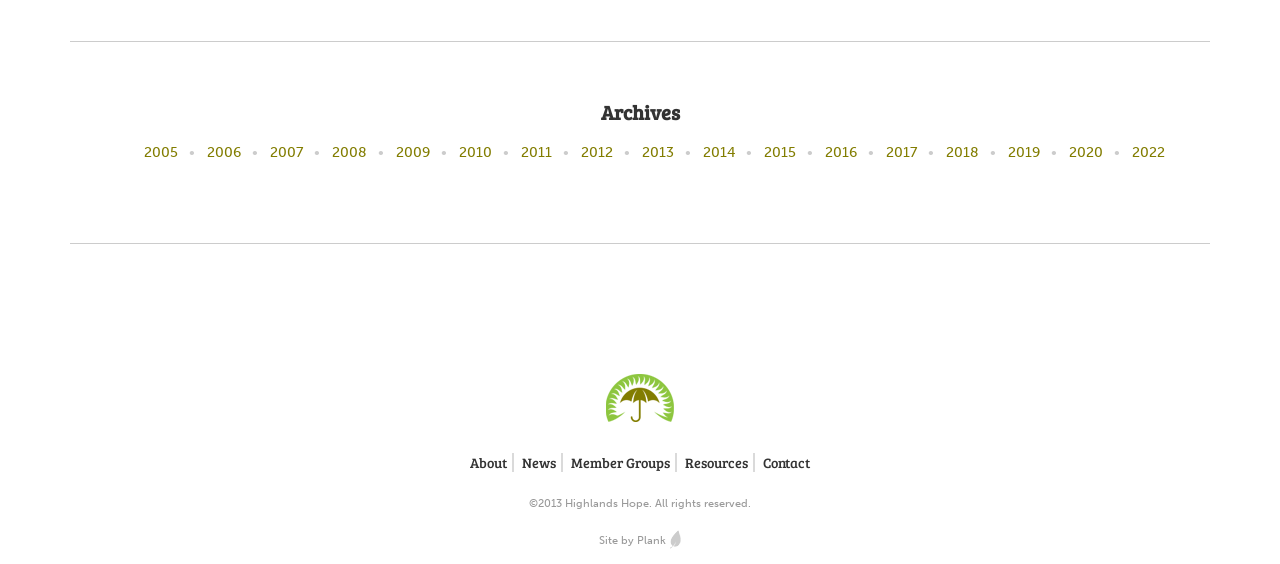Locate the bounding box coordinates of the area to click to fulfill this instruction: "View tops". The bounding box should be presented as four float numbers between 0 and 1, in the order [left, top, right, bottom].

None